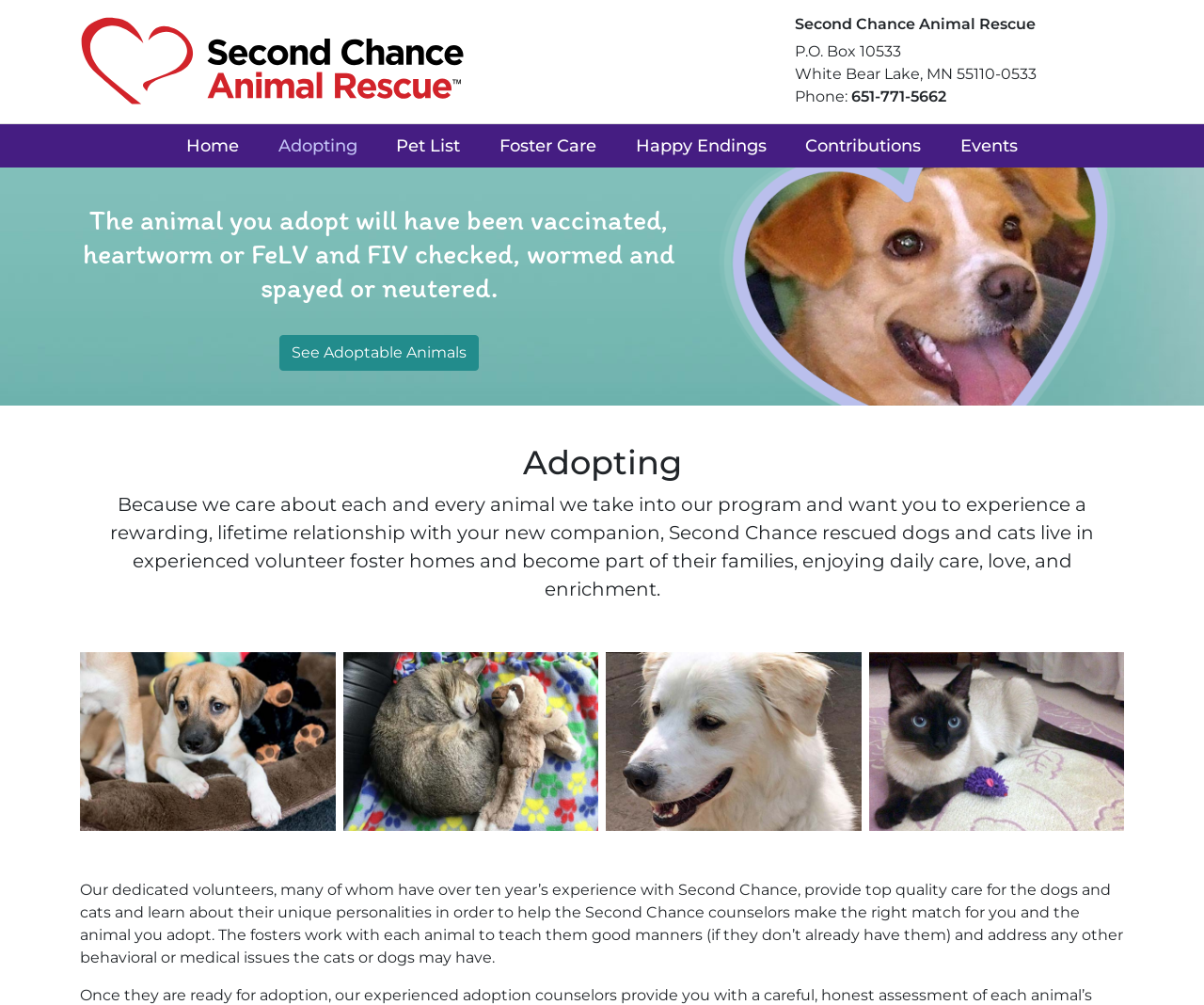Identify the bounding box for the given UI element using the description provided. Coordinates should be in the format (top-left x, top-left y, bottom-right x, bottom-right y) and must be between 0 and 1. Here is the description: Adopting

[0.215, 0.125, 0.313, 0.166]